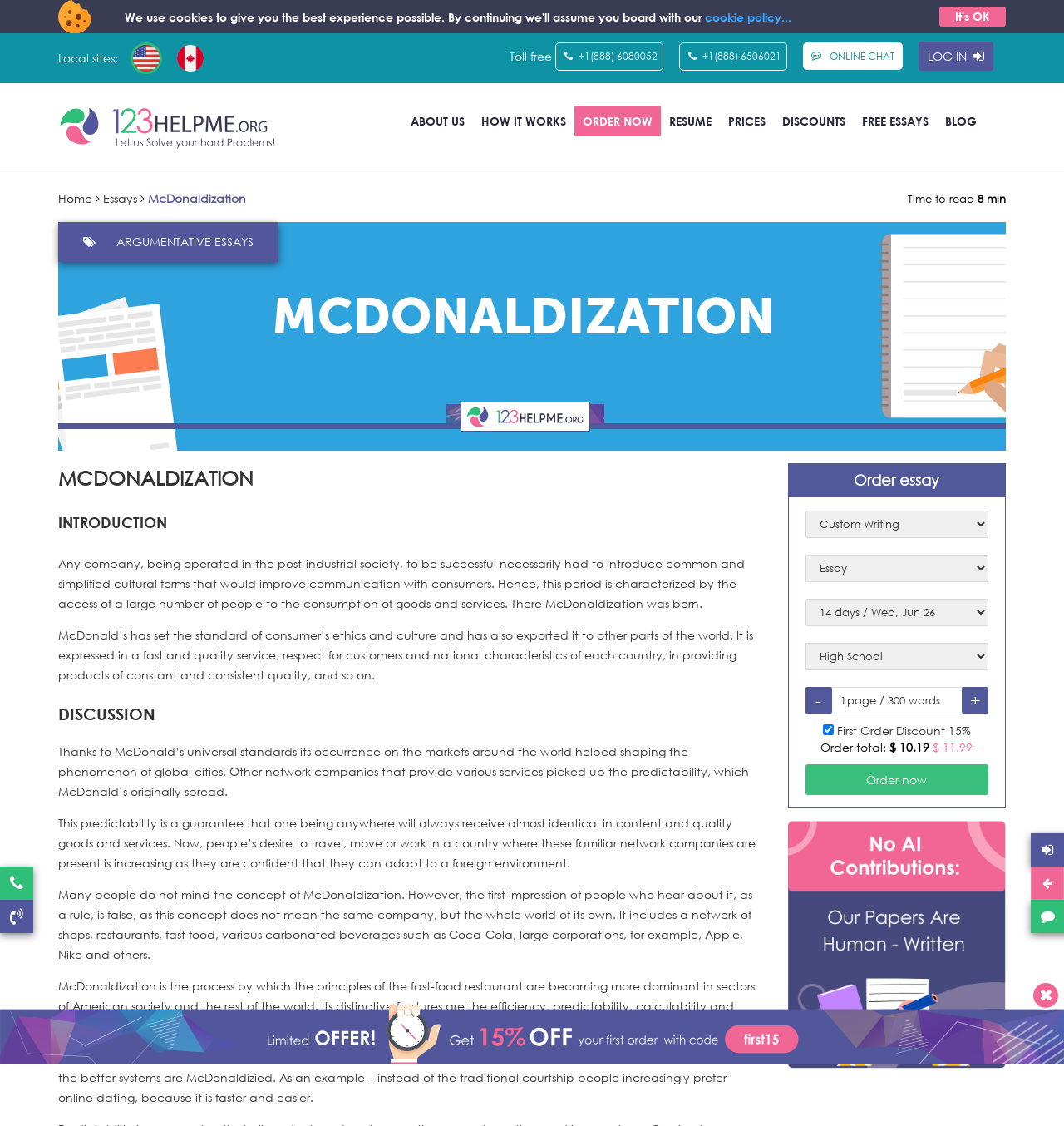What is the total cost of the order?
Answer the question with as much detail as you can, using the image as a reference.

The webpage displays a static text 'Order total:' with a total cost of $10.19, which is likely the cost of the custom essay order.